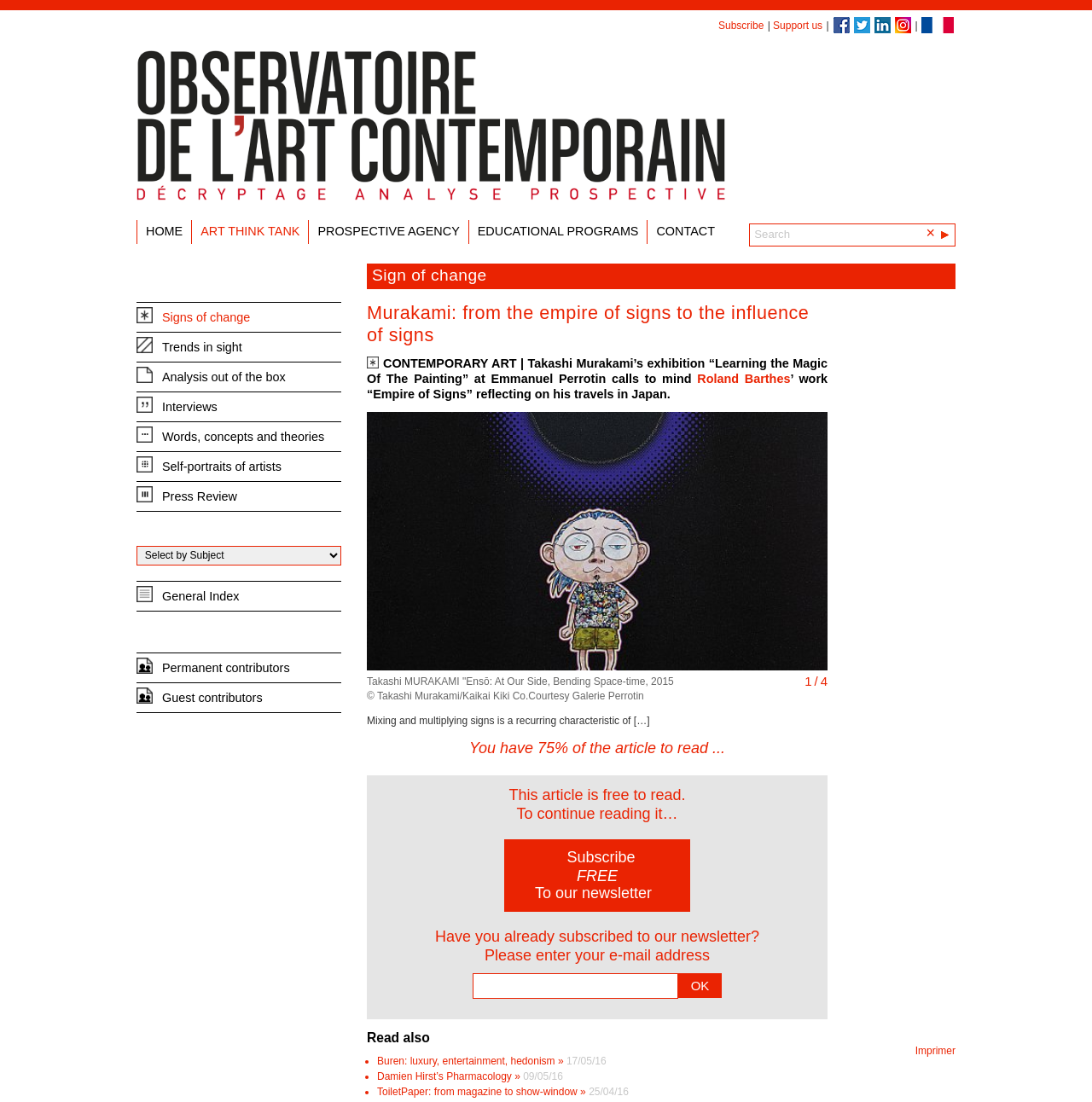Determine the main heading of the webpage and generate its text.

Sign of change